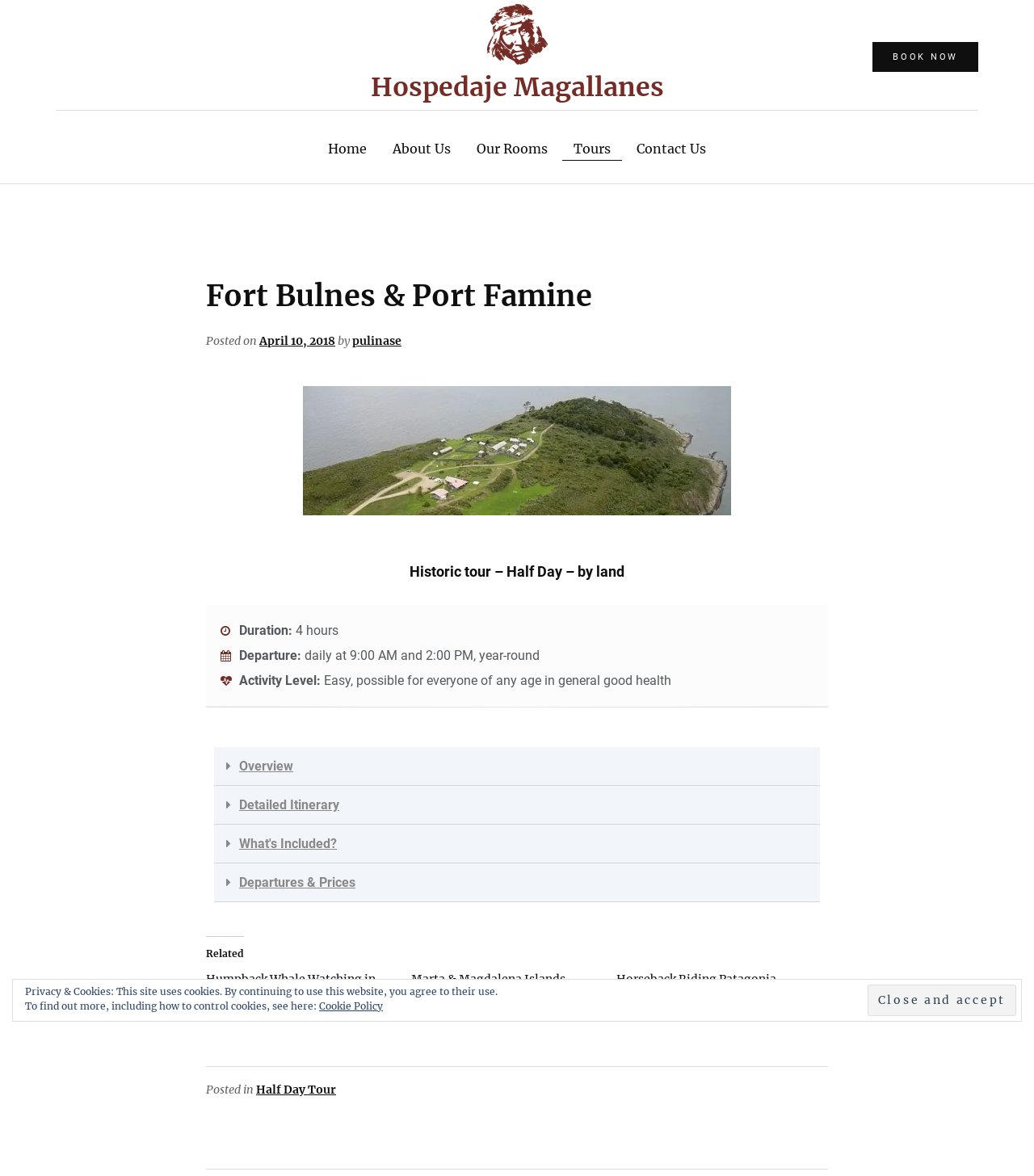What are the departure times of the tour?
Look at the screenshot and respond with a single word or phrase.

9:00 AM and 2:00 PM